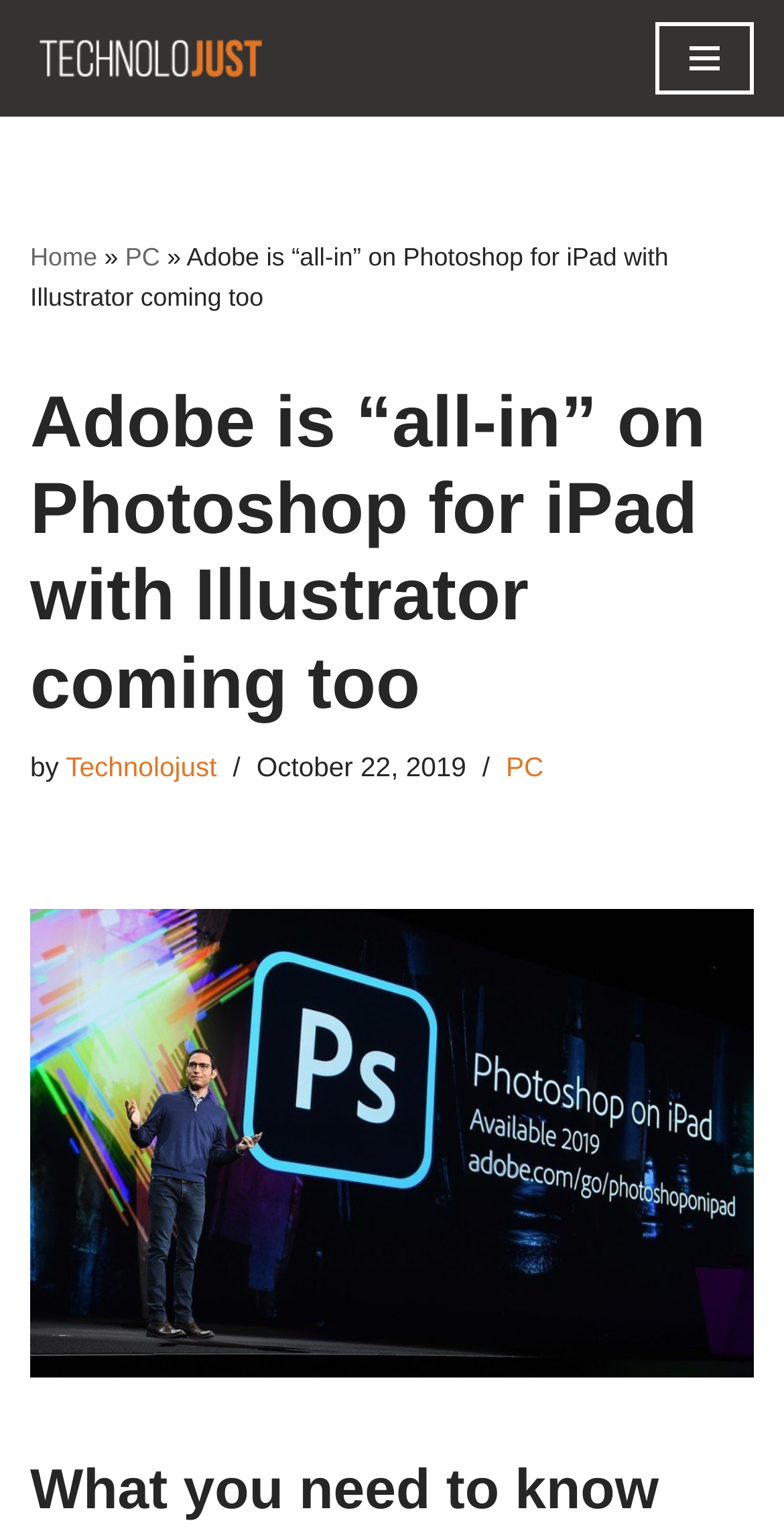Examine the screenshot and answer the question in as much detail as possible: What is the author of the article?

In the article metadata, I found a link element with the text 'Technolojust', which is likely the author of the article.